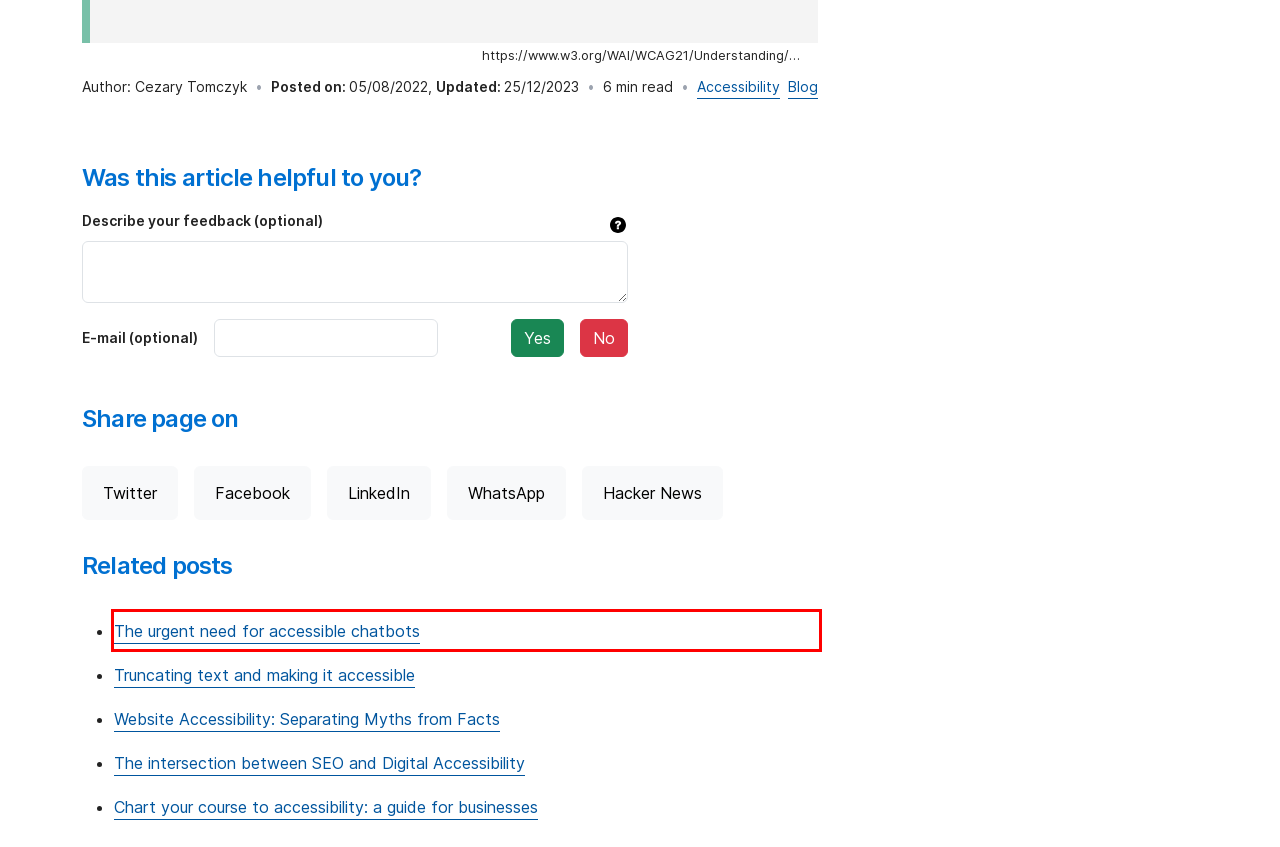Given a screenshot of a webpage with a red bounding box, please pick the webpage description that best fits the new webpage after clicking the element inside the bounding box. Here are the candidates:
A. Contact – SiteLint
B. Comments on: What is digital accessibility?
C. Website Accessibility: Separating Myths from Facts – SiteLint
D. Truncating text and making it accessible – SiteLint
E. The urgent need for accessible chatbots – SiteLint
F. Chart your course to accessibility: a guide for businesses – SiteLint
G. Services – SiteLint
H. The intersection between SEO and Digital Accessibility – SiteLint

E